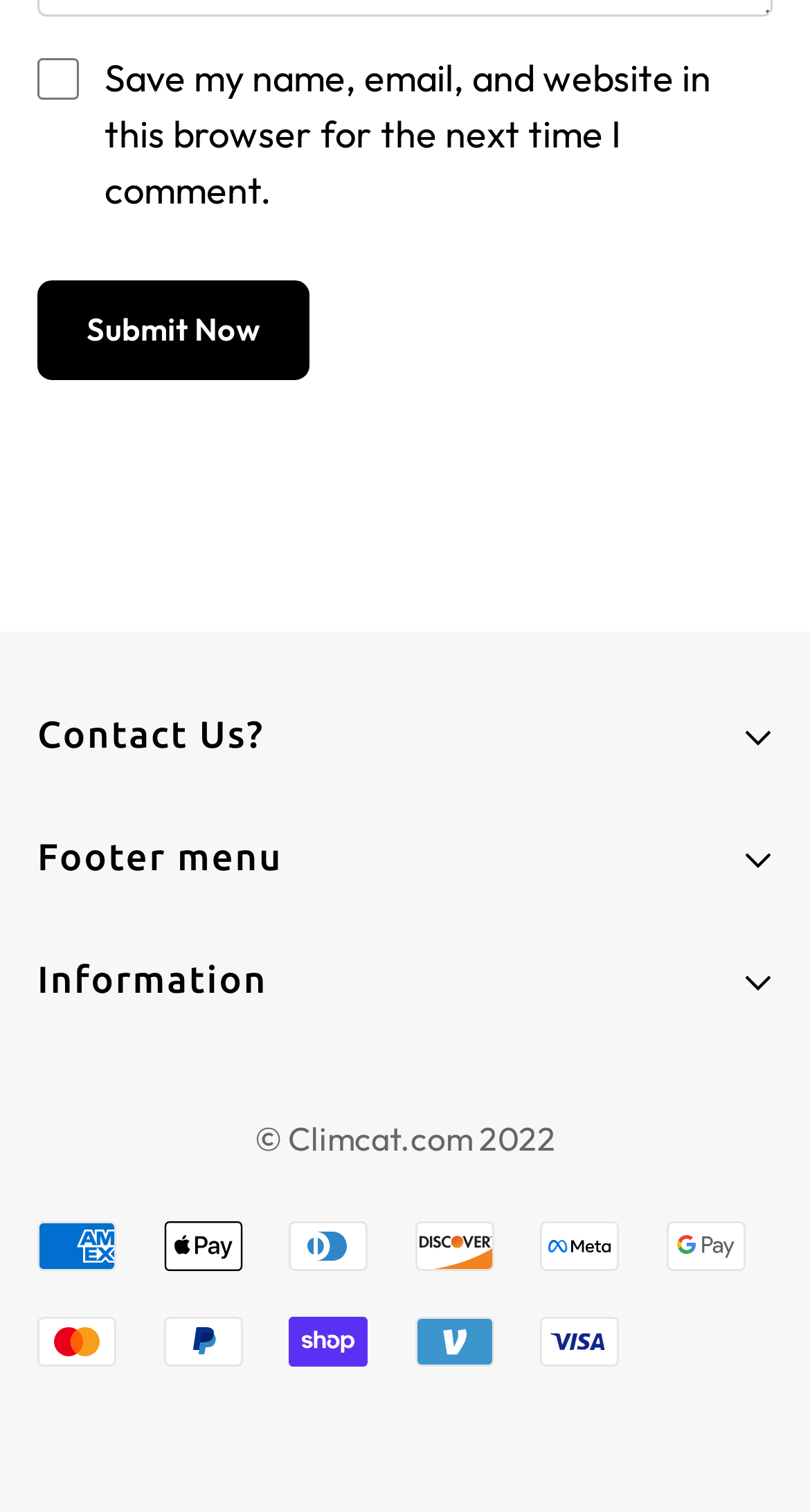Kindly determine the bounding box coordinates of the area that needs to be clicked to fulfill this instruction: "Pay with Mastercard".

[0.046, 0.871, 0.144, 0.904]